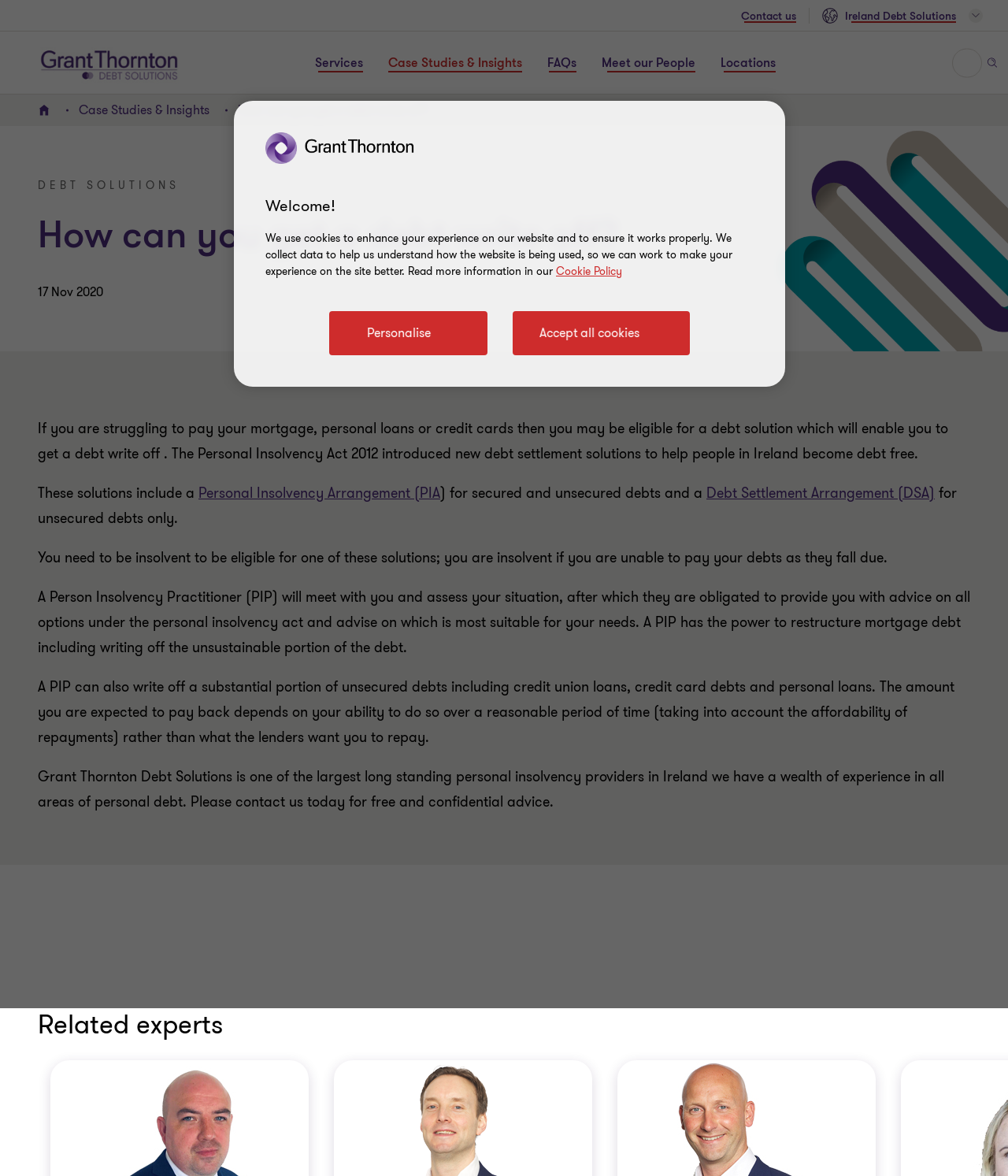Identify the main heading from the webpage and provide its text content.

How can you get a debt write off?